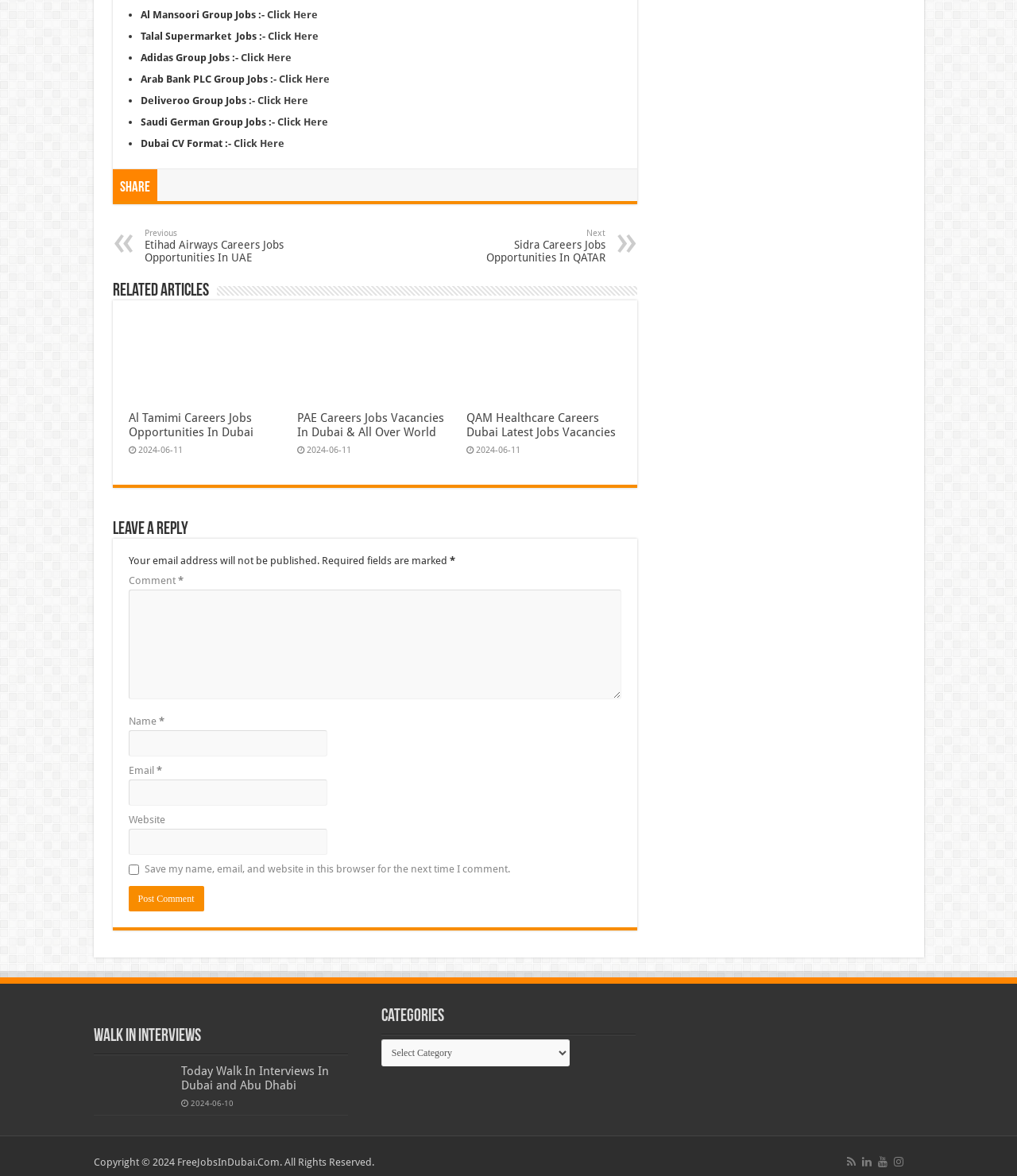What is the purpose of the 'Save my name, email, and website in this browser for the next time I comment.' checkbox?
Answer the question with as much detail as possible.

I analyzed the checkbox with the label 'Save my name, email, and website in this browser for the next time I comment.' and determined that its purpose is to save the user's information, including name, email, and website, for future comments on the webpage.